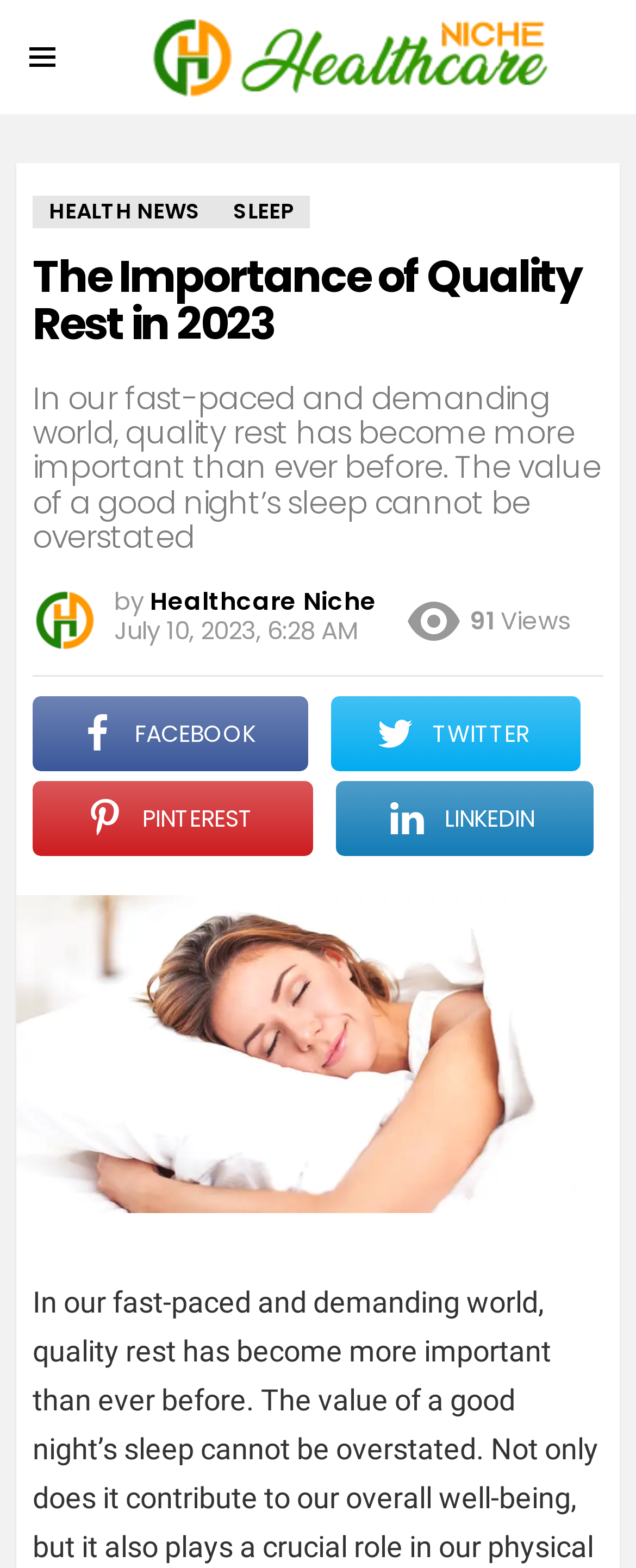Give a short answer using one word or phrase for the question:
What is the topic of the article?

Quality Rest